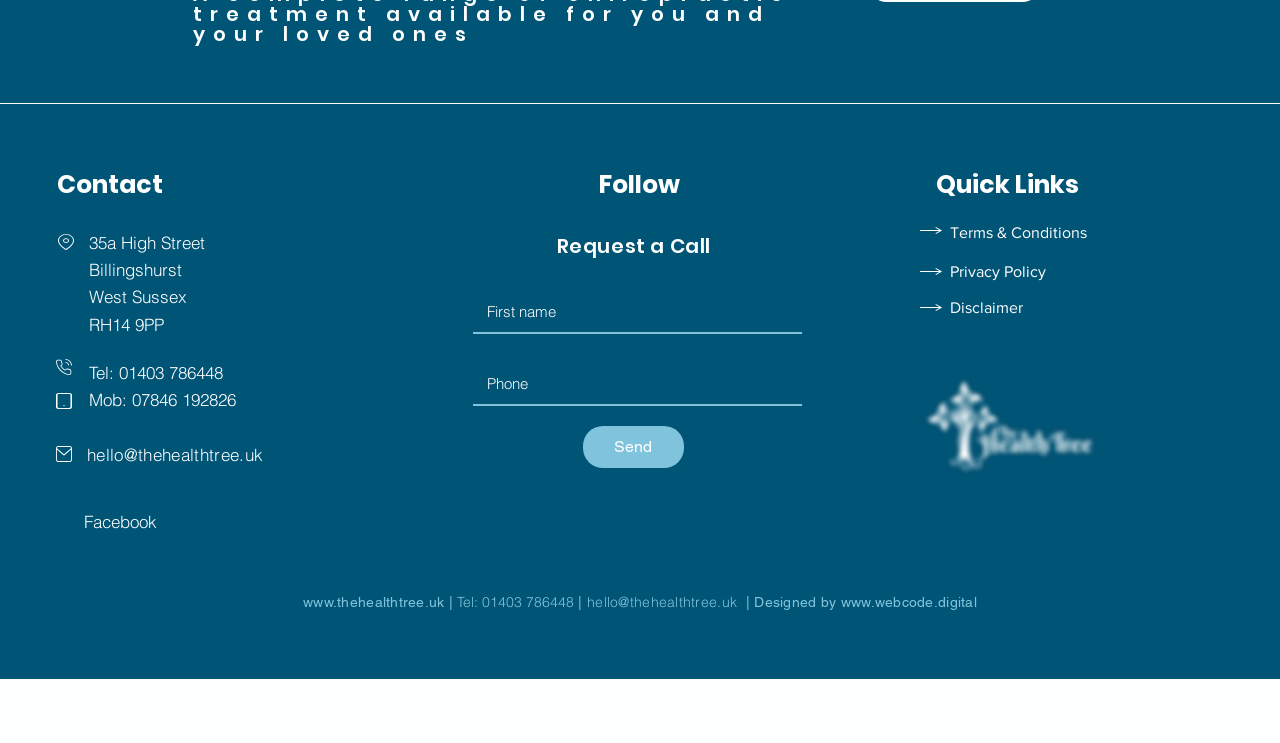Bounding box coordinates are specified in the format (top-left x, top-left y, bottom-right x, bottom-right y). All values are floating point numbers bounded between 0 and 1. Please provide the bounding box coordinate of the region this sentence describes: Pyridium

None